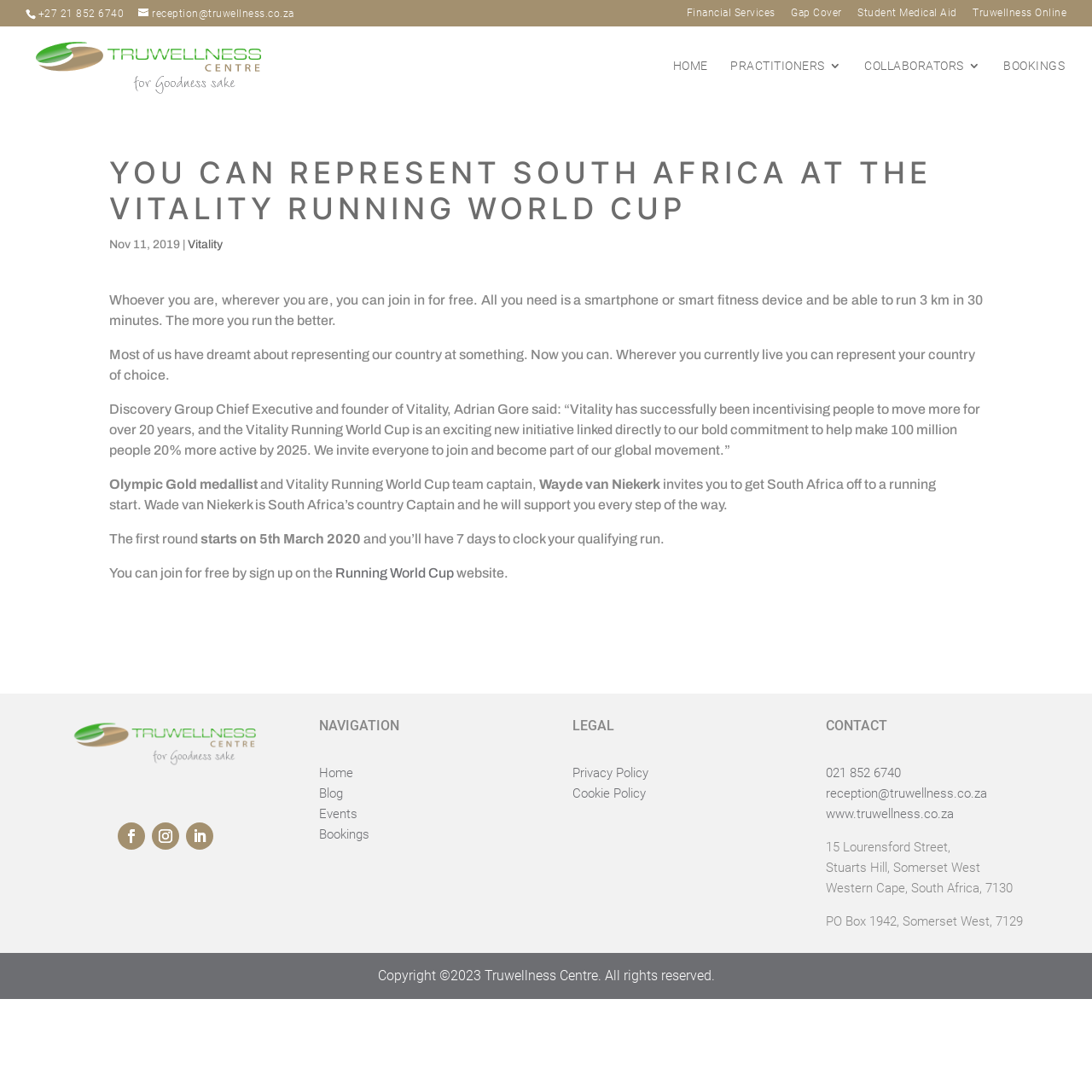Specify the bounding box coordinates of the element's area that should be clicked to execute the given instruction: "Learn more about Vitality Running World Cup". The coordinates should be four float numbers between 0 and 1, i.e., [left, top, right, bottom].

[0.172, 0.218, 0.204, 0.23]